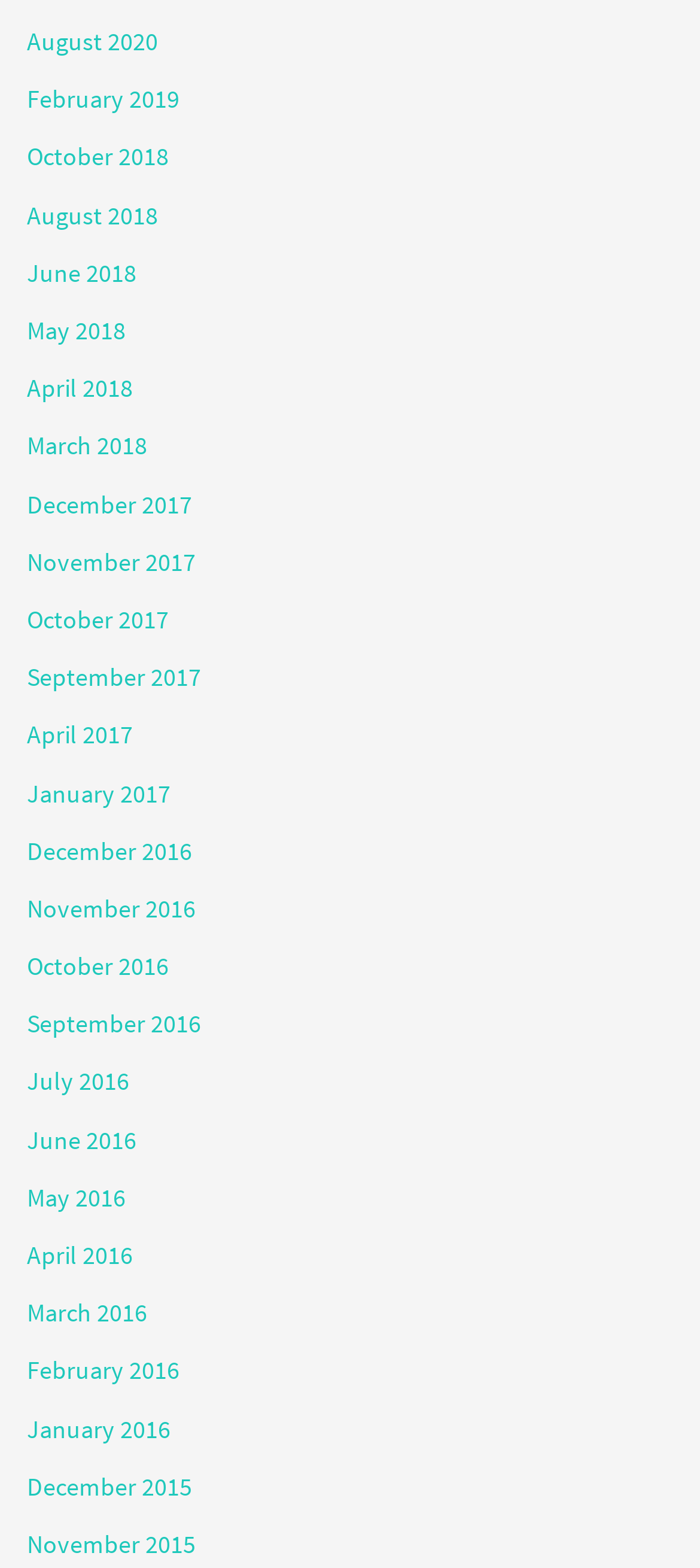Please find the bounding box coordinates of the element that must be clicked to perform the given instruction: "view June 2018". The coordinates should be four float numbers from 0 to 1, i.e., [left, top, right, bottom].

[0.038, 0.164, 0.195, 0.185]